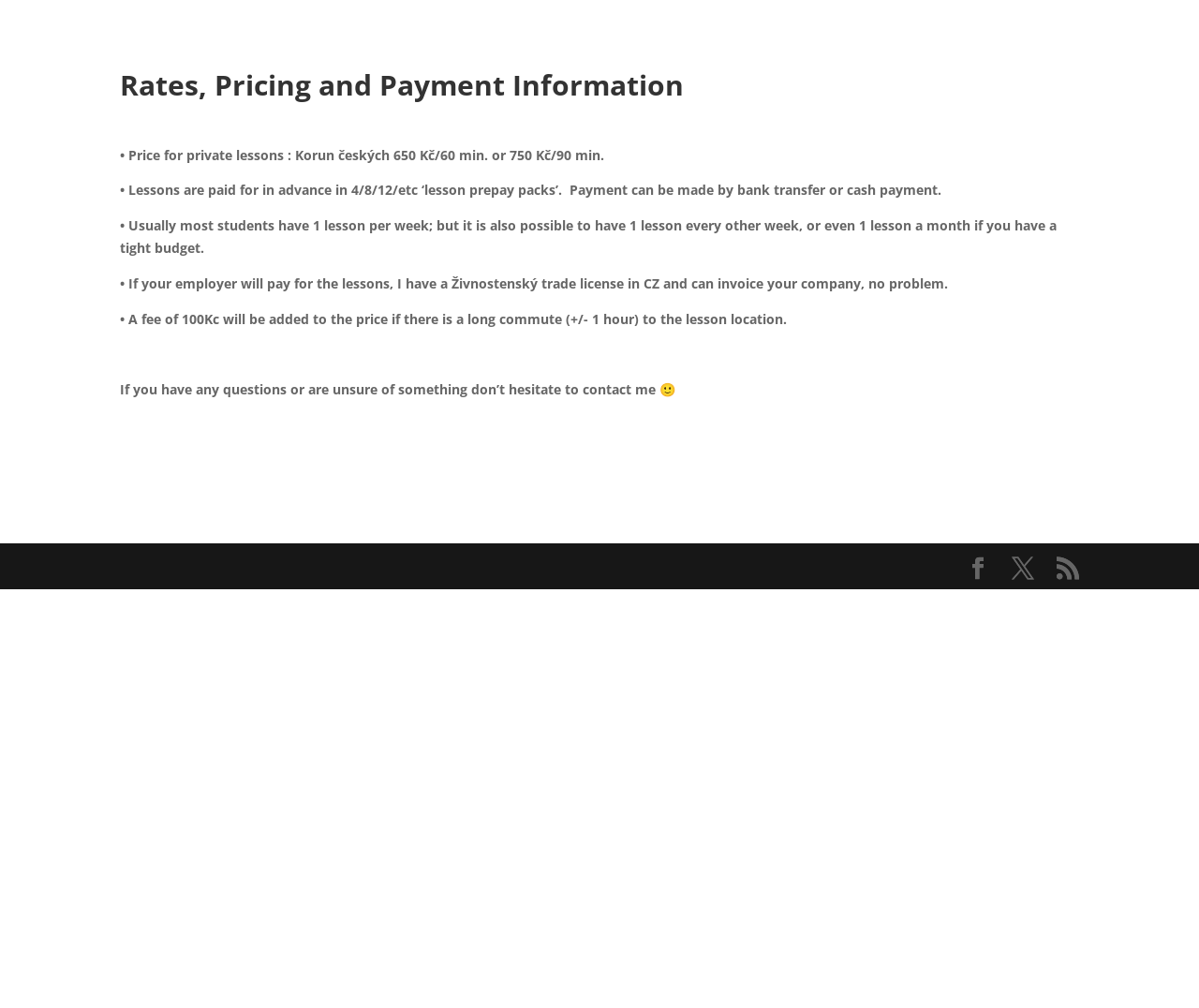Locate the bounding box coordinates for the element described below: "X". The coordinates must be four float values between 0 and 1, formatted as [left, top, right, bottom].

[0.844, 0.553, 0.862, 0.576]